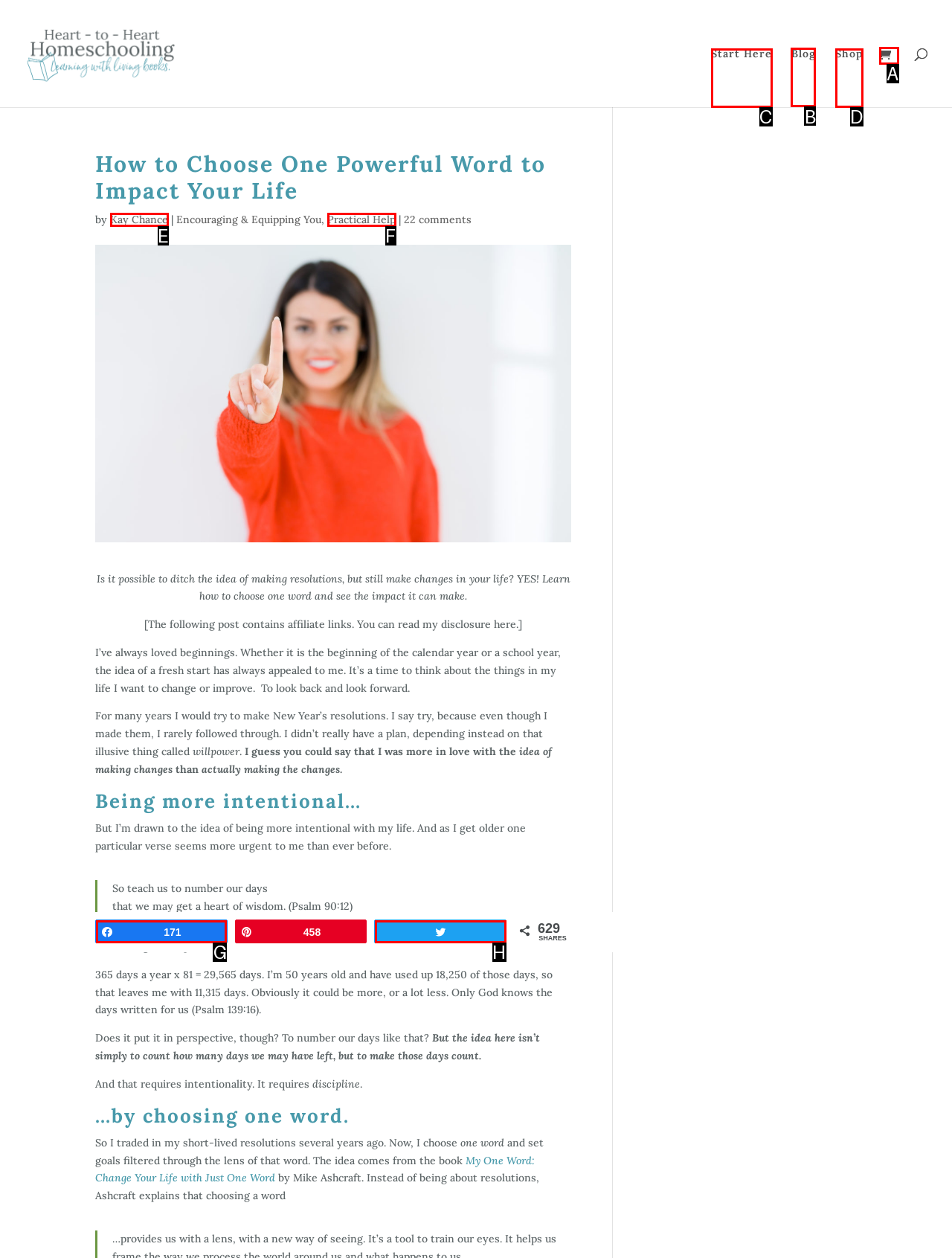Identify the letter of the correct UI element to fulfill the task: Visit the 'Blog' page from the given options in the screenshot.

B